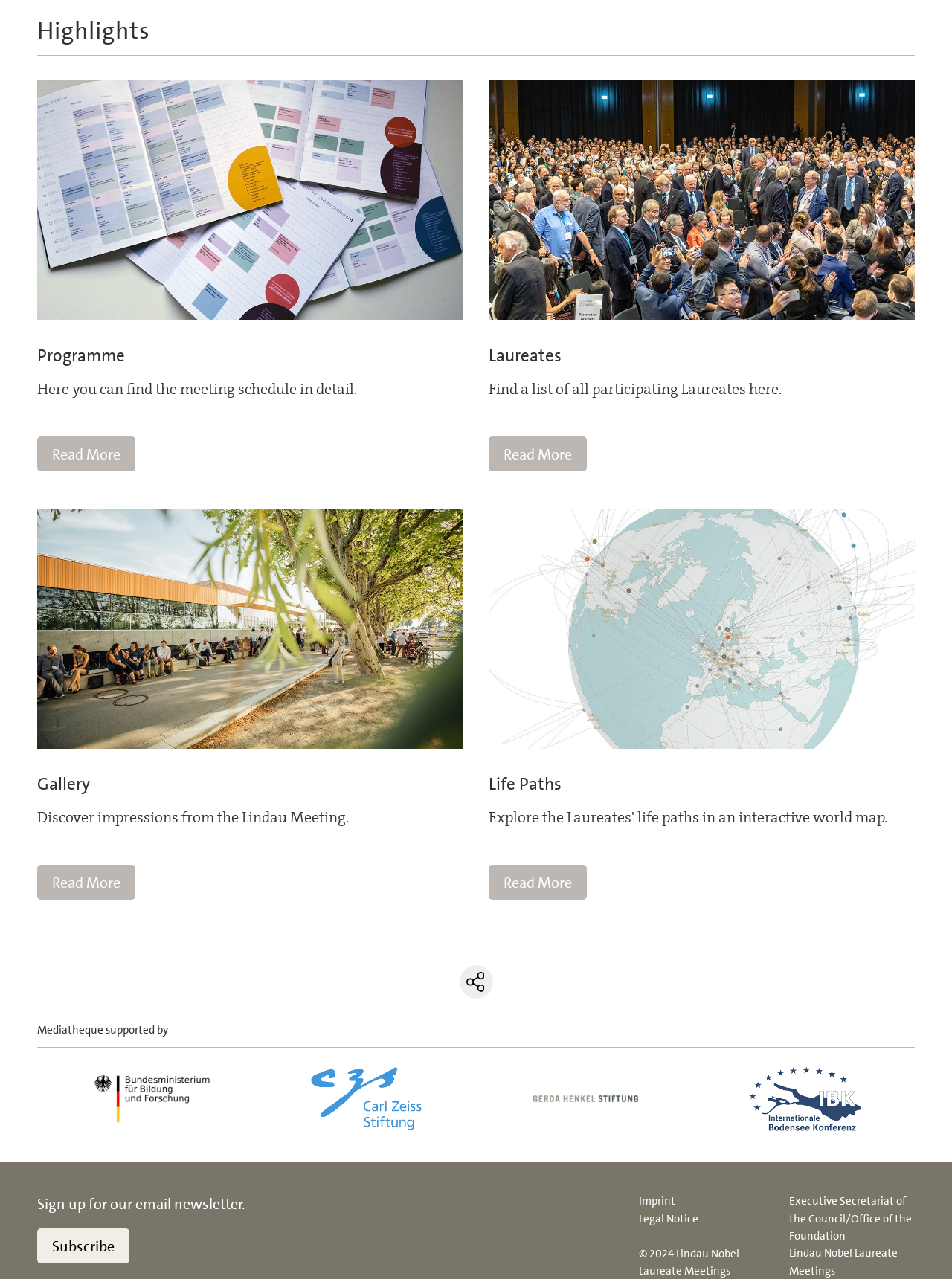What is the main topic of the 'Highlights' section?
With the help of the image, please provide a detailed response to the question.

The 'Highlights' section is located at the top of the webpage, and it contains a heading 'Highlights' and a static text 'Here you can find the meeting schedule in detail.' Therefore, the main topic of this section is the meeting schedule.